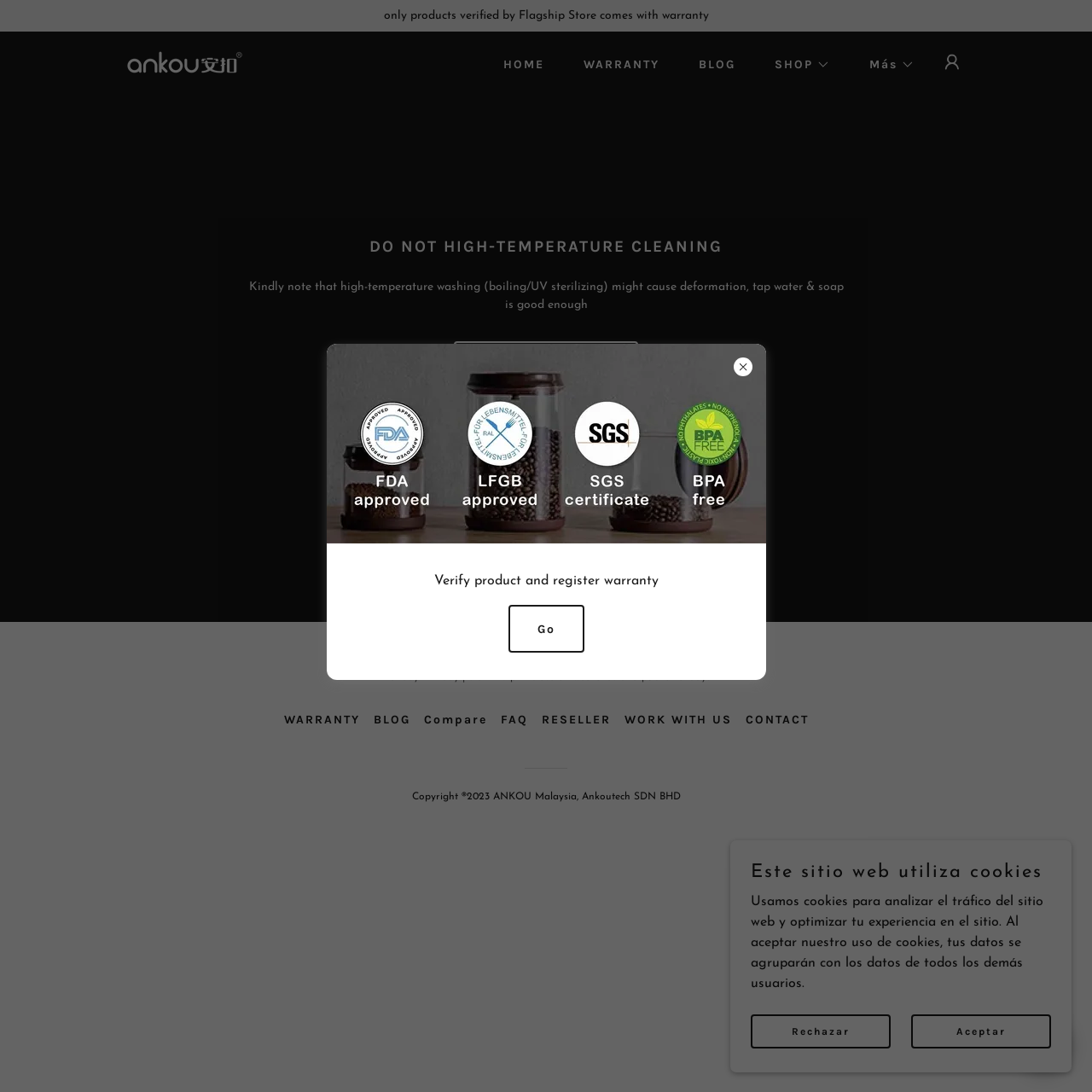Can you extract the primary headline text from the webpage?

DO NOT HIGH-TEMPERATURE CLEANING